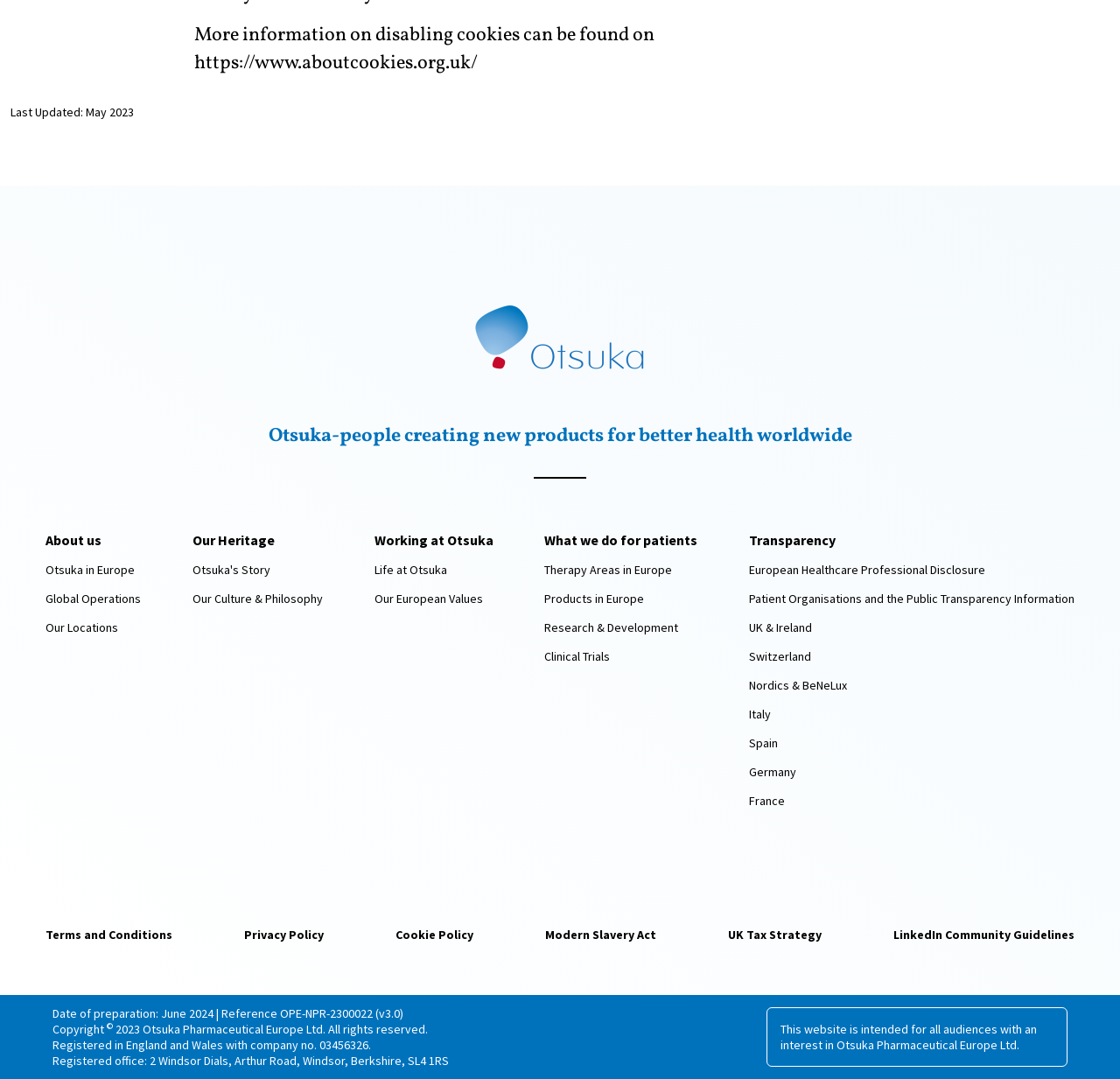Please indicate the bounding box coordinates of the element's region to be clicked to achieve the instruction: "View Privacy Policy". Provide the coordinates as four float numbers between 0 and 1, i.e., [left, top, right, bottom].

None